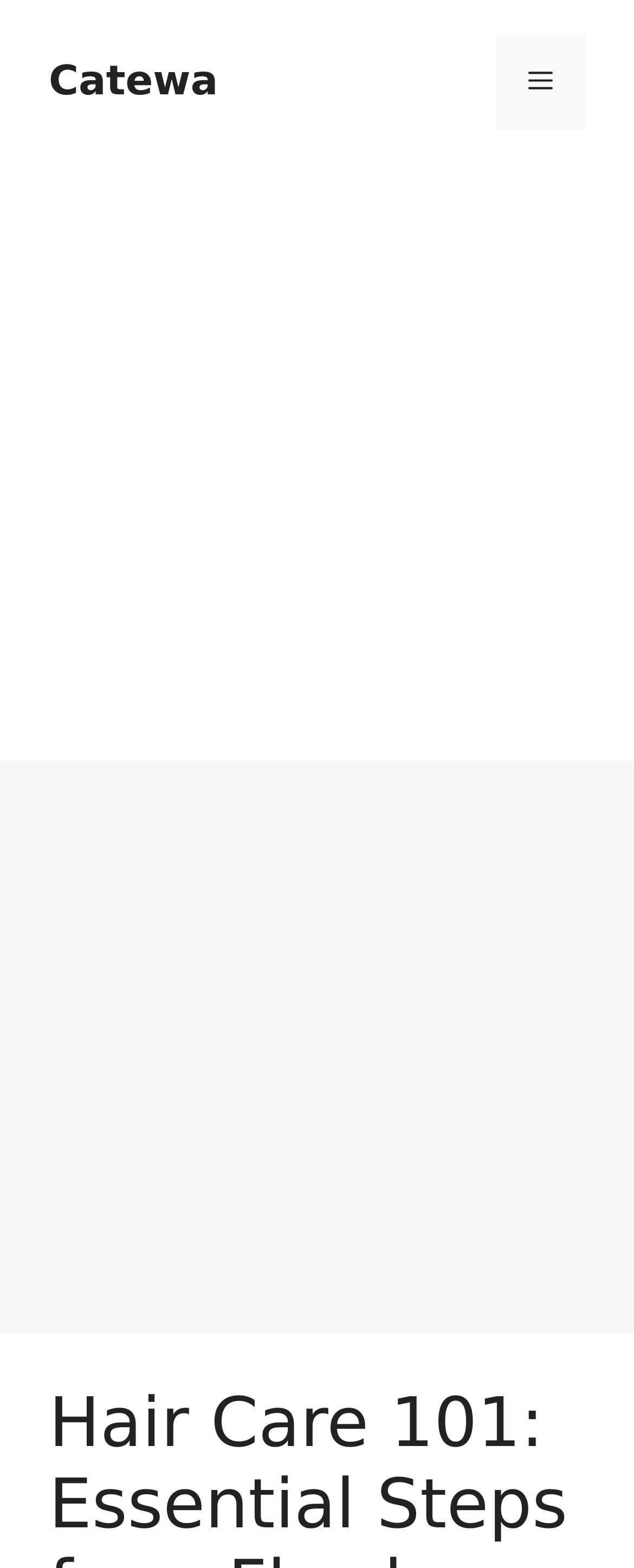Given the element description, predict the bounding box coordinates in the format (top-left x, top-left y, bottom-right x, bottom-right y), using floating point numbers between 0 and 1: aria-label="Advertisement" name="aswift_2" title="Advertisement"

[0.0, 0.505, 1.0, 0.842]